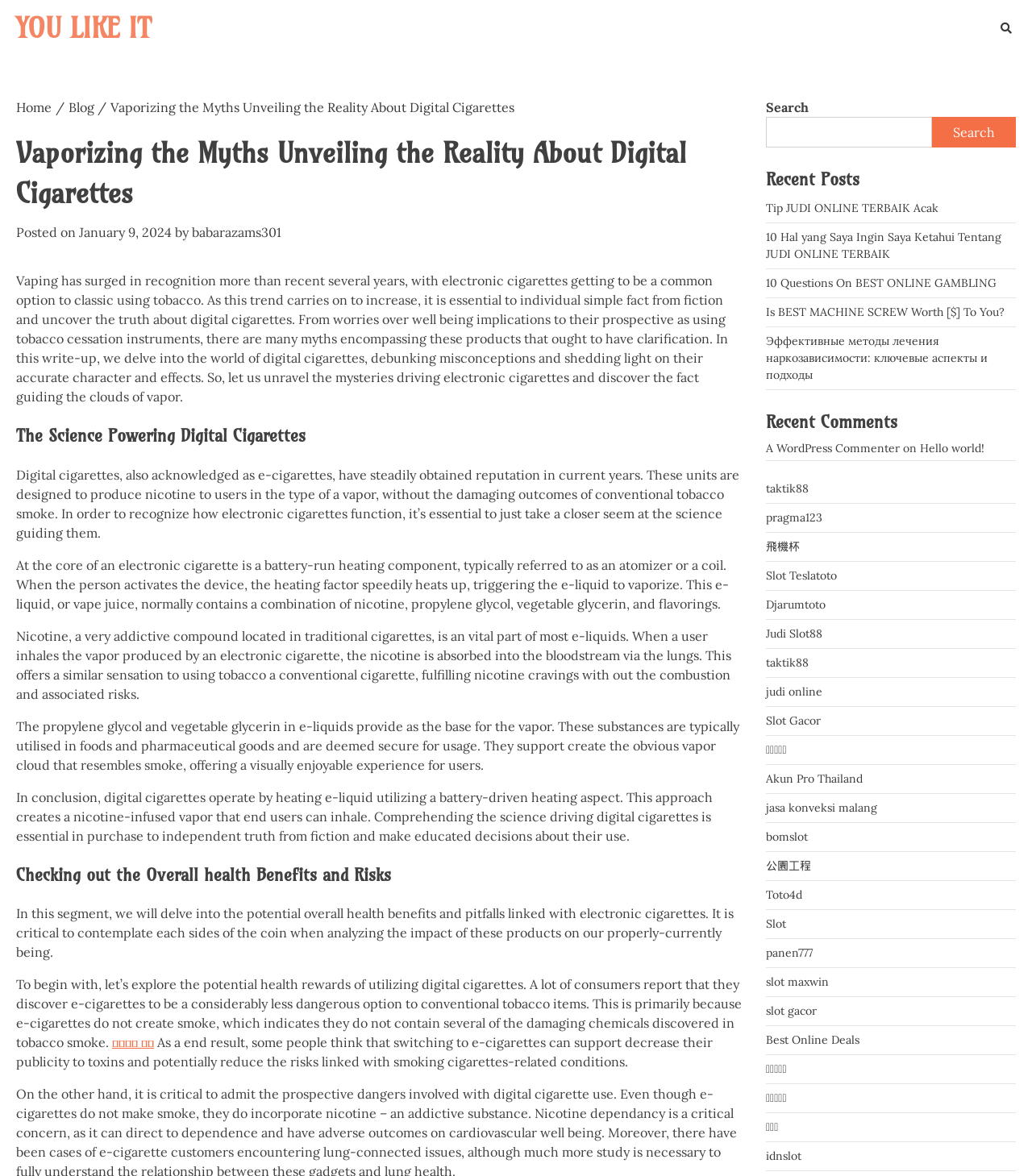Can you find the bounding box coordinates of the area I should click to execute the following instruction: "Click on the 'taktik88' link"?

[0.742, 0.409, 0.784, 0.422]